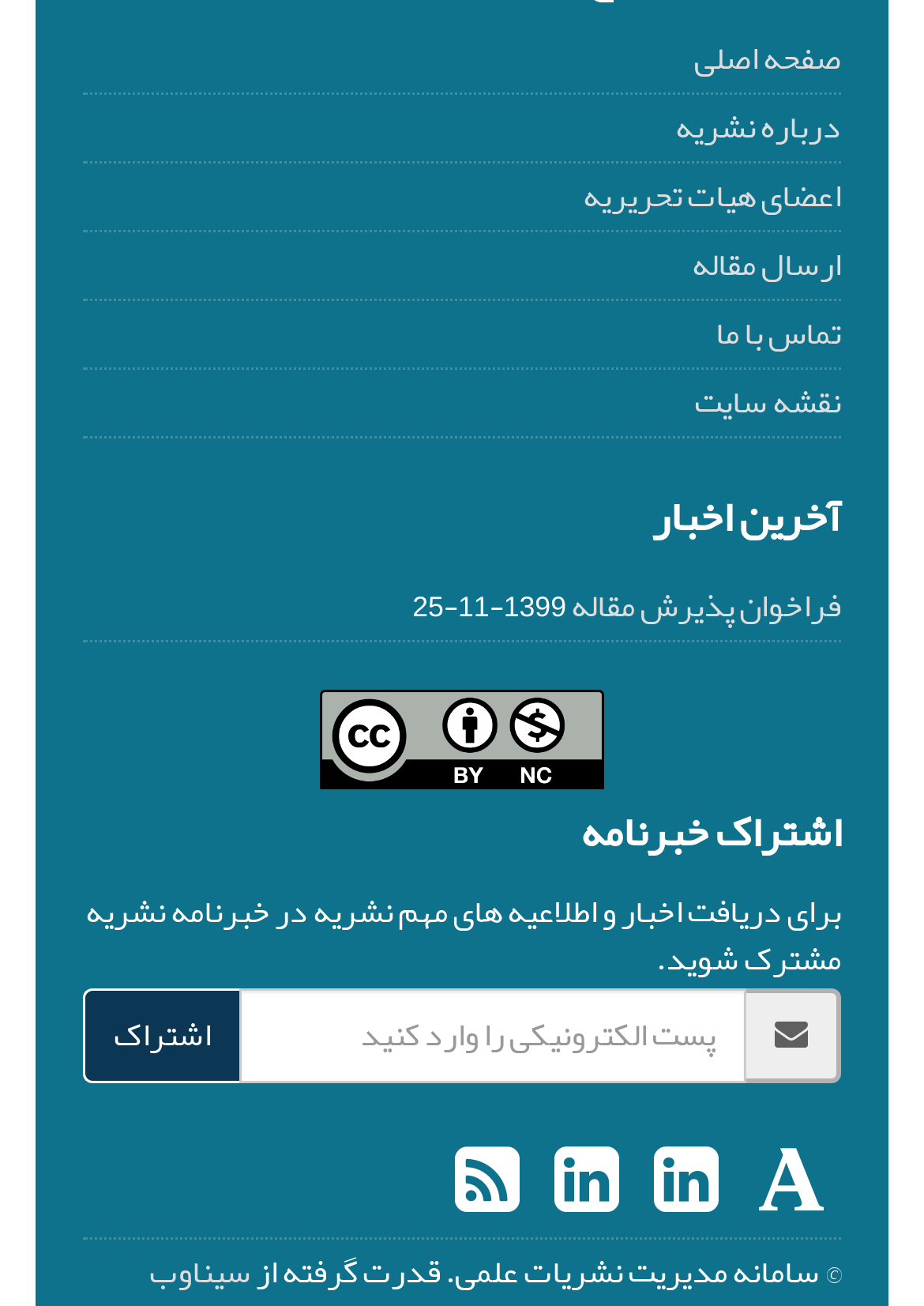What is the date of the latest news?
Using the image, provide a concise answer in one word or a short phrase.

1399-11-25